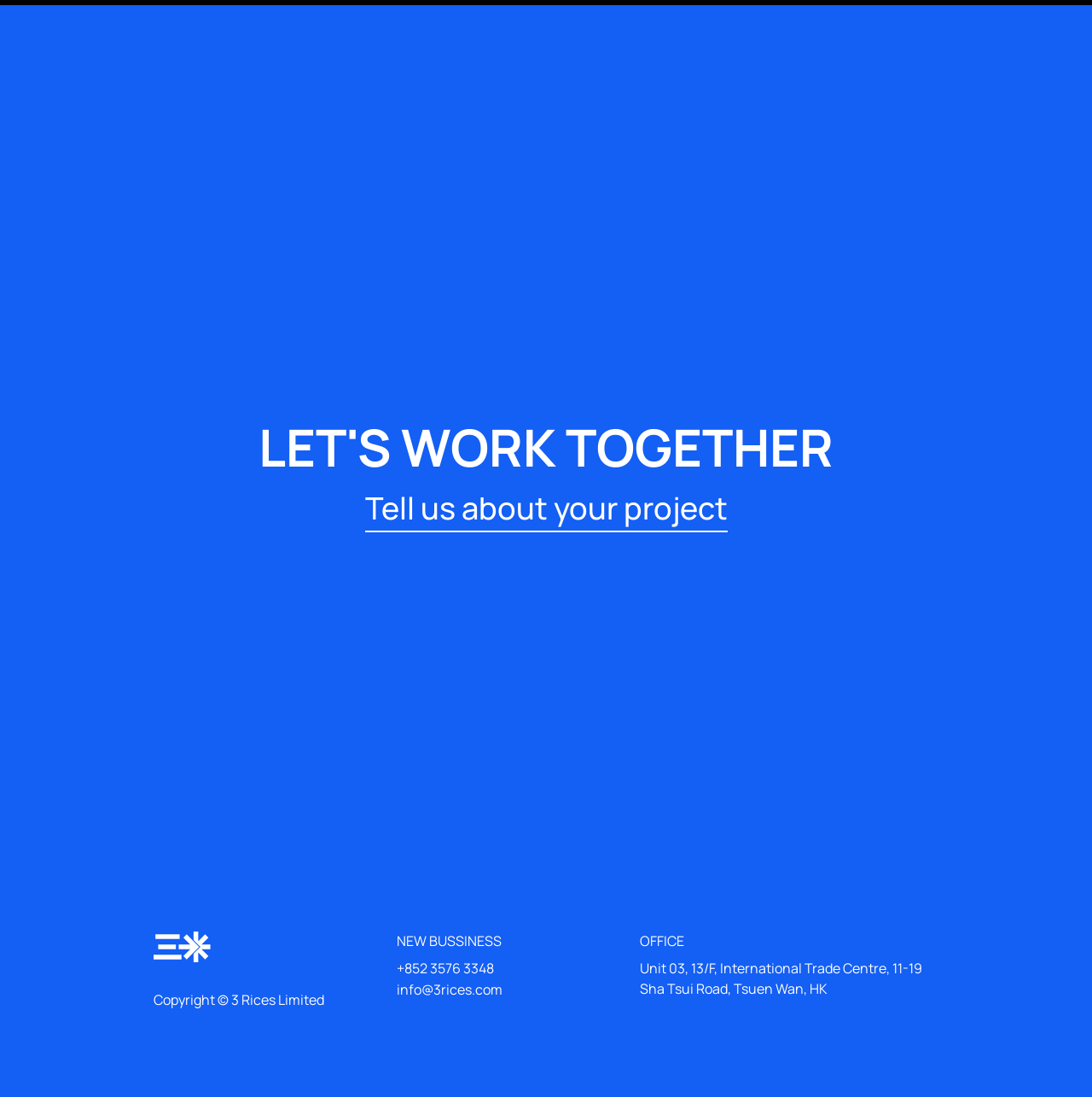Locate the bounding box coordinates of the UI element described by: "info@3rices.com". The bounding box coordinates should consist of four float numbers between 0 and 1, i.e., [left, top, right, bottom].

[0.363, 0.892, 0.562, 0.911]